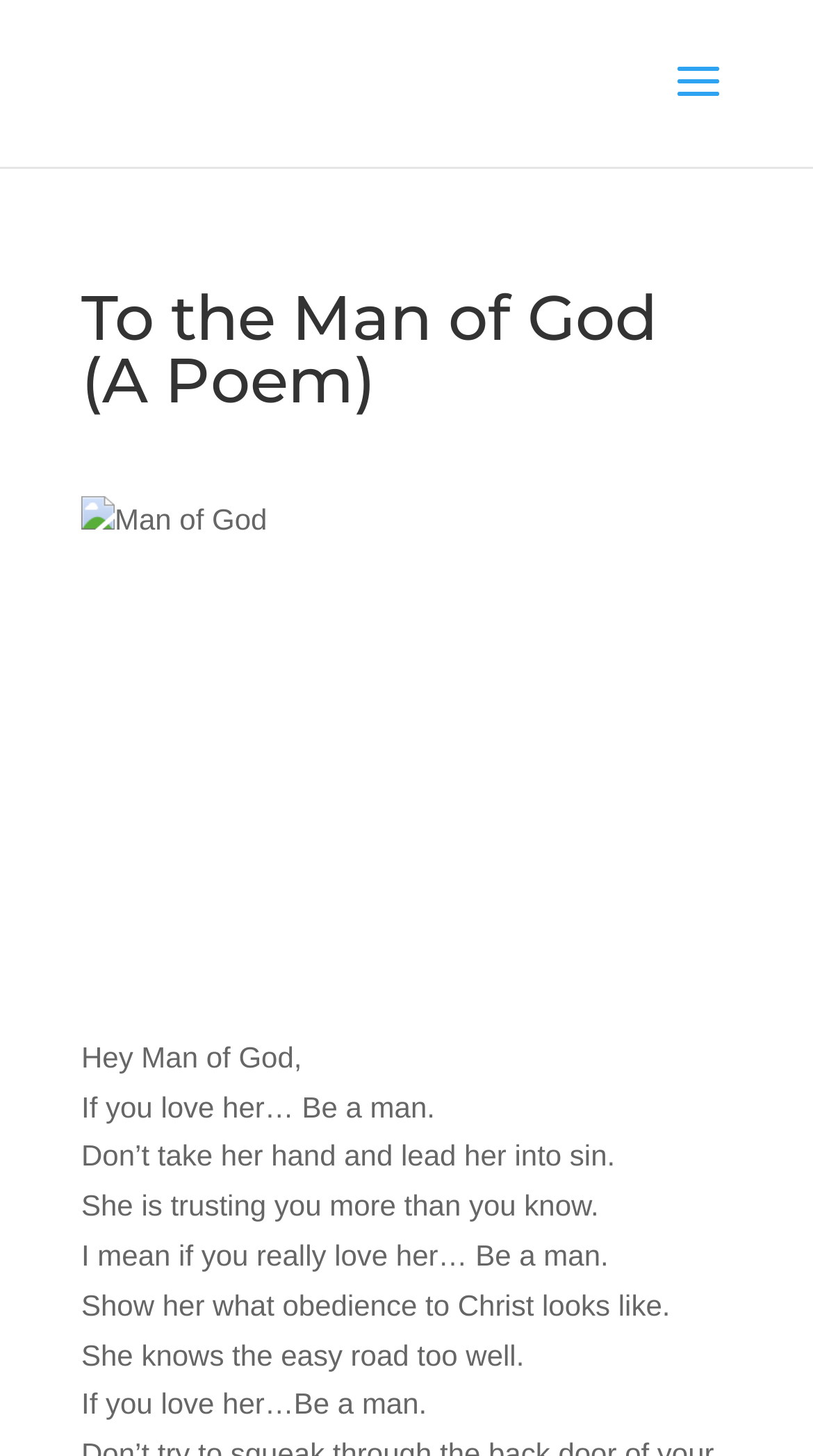What is the theme of the poem?
Please use the image to provide an in-depth answer to the question.

Based on the image caption 'Man of God' and the poem's content, it appears that the theme of the poem is about being a good man of God, specifically in the context of relationships.